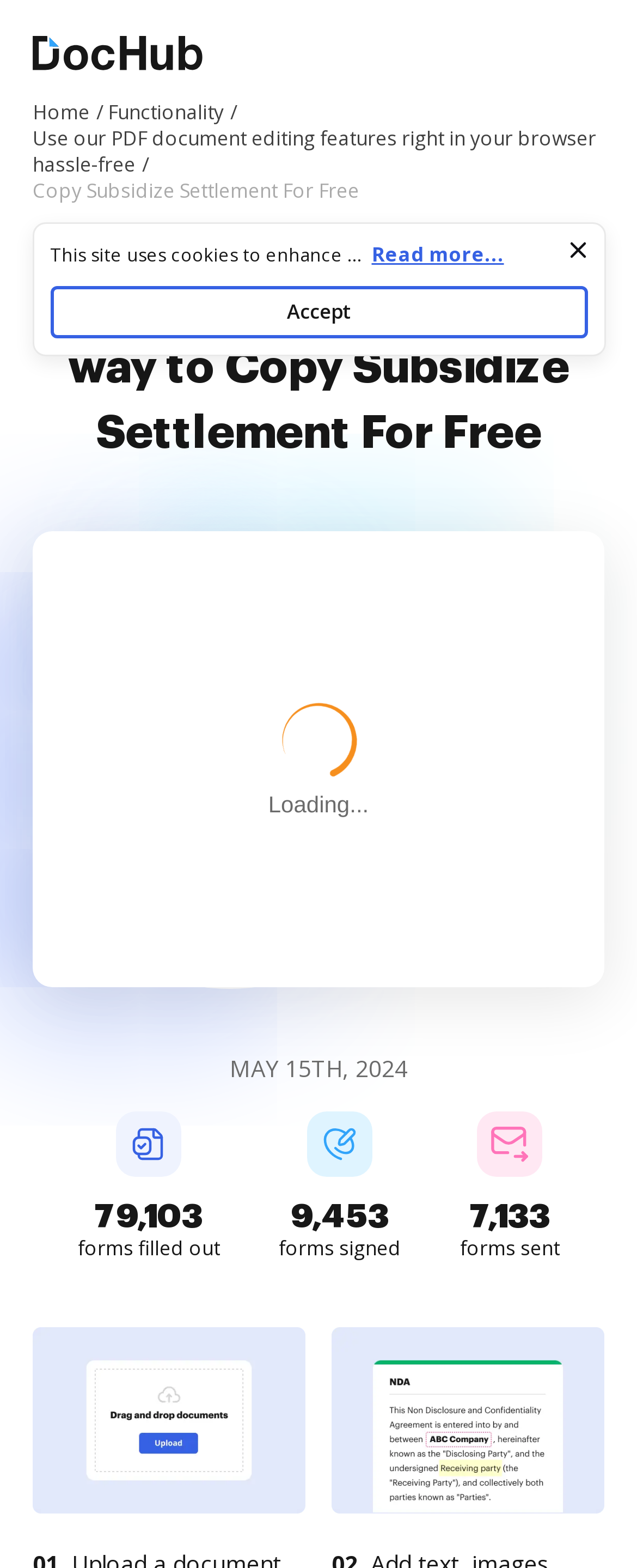Illustrate the webpage's structure and main components comprehensively.

The webpage is a document editing and execution solution platform, specifically highlighting the ability to copy subsidize settlement for free. At the top, there is a navigation menu with links to the main page, home, and functionality. Below the navigation menu, there is a prominent heading that reads "Discover the quickest way to Copy Subsidize Settlement For Free". 

To the right of the heading, there is a call-to-action button to upload documents, accompanied by an image and a text description. The upload button is positioned in the middle of the page, with a significant amount of empty space above and below it. 

On the lower half of the page, there are three sections displaying statistics, each consisting of an icon, a text label, and a numerical value. These sections are arranged horizontally, with the first section showing "forms filled out" with a value of 9,453, the second section showing "forms signed" with a value of 7,133, and the third section showing "forms sent" with a value of 7,133. 

At the bottom of the page, there is a notice about the site's use of cookies, with links to the privacy notice and cookie and advertising notice. There is also a "Read more..." link and an "Accept" button.